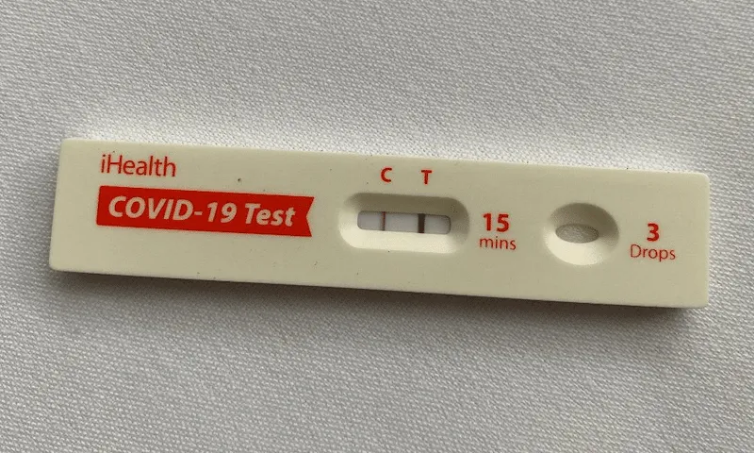Provide a one-word or short-phrase response to the question:
What does the 'C' on the test strip indicate?

Control